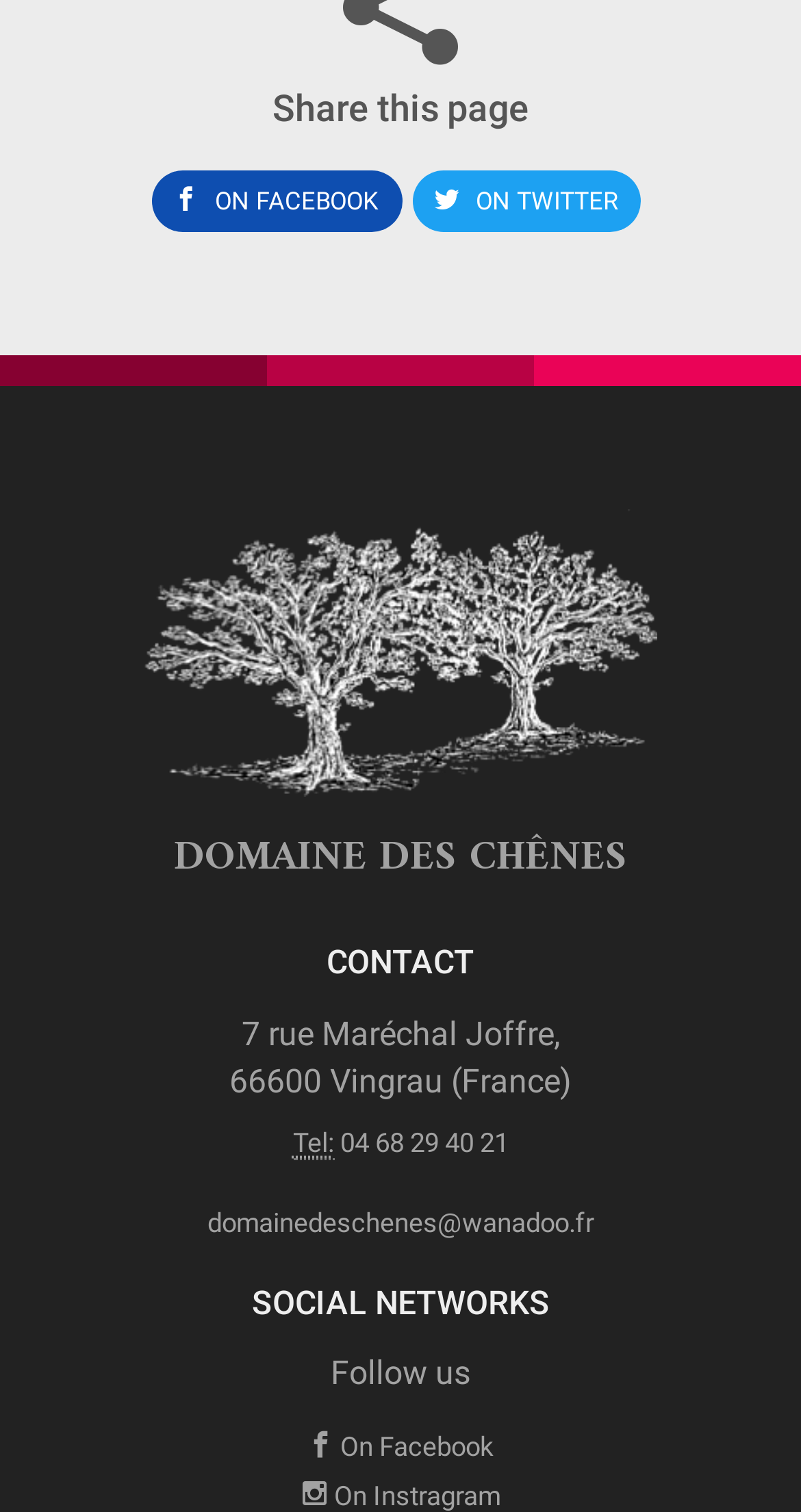Identify the bounding box for the given UI element using the description provided. Coordinates should be in the format (top-left x, top-left y, bottom-right x, bottom-right y) and must be between 0 and 1. Here is the description: On Facebook

[0.188, 0.112, 0.501, 0.153]